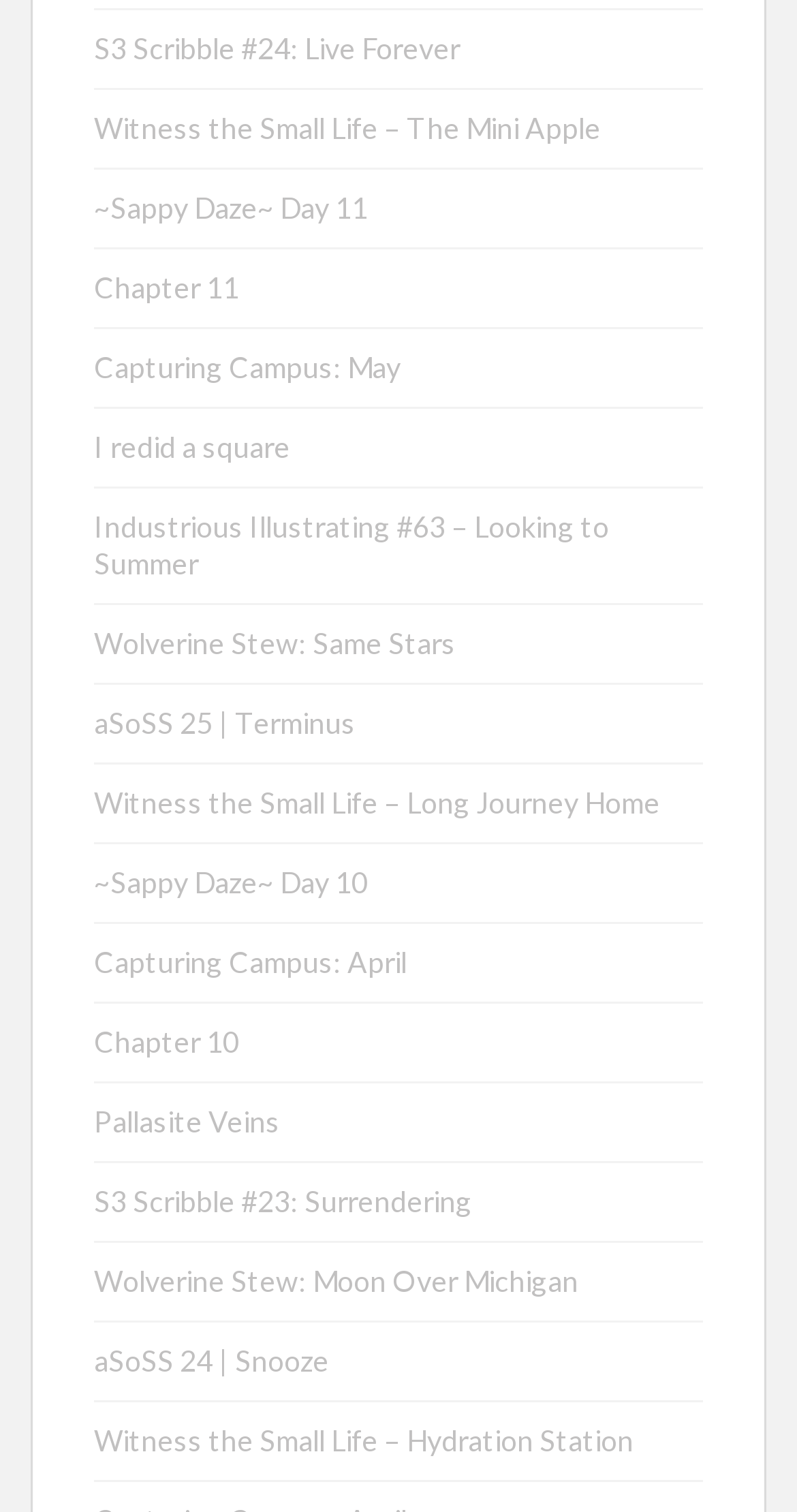Determine the bounding box coordinates of the section to be clicked to follow the instruction: "Access Chapter 11". The coordinates should be given as four float numbers between 0 and 1, formatted as [left, top, right, bottom].

[0.118, 0.178, 0.3, 0.201]